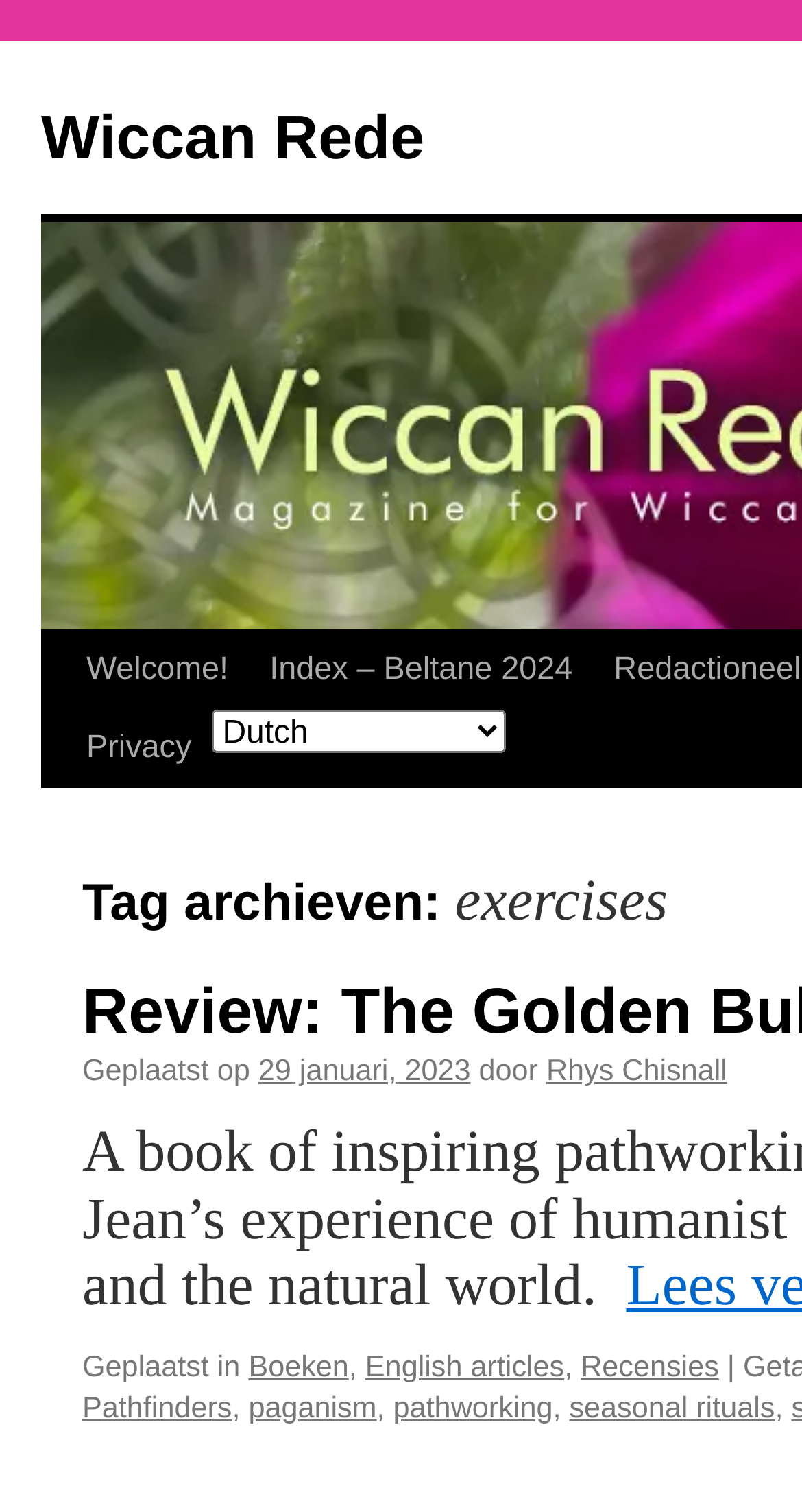Locate the bounding box coordinates of the element that needs to be clicked to carry out the instruction: "go to Wiccan Rede". The coordinates should be given as four float numbers ranging from 0 to 1, i.e., [left, top, right, bottom].

[0.051, 0.069, 0.529, 0.114]